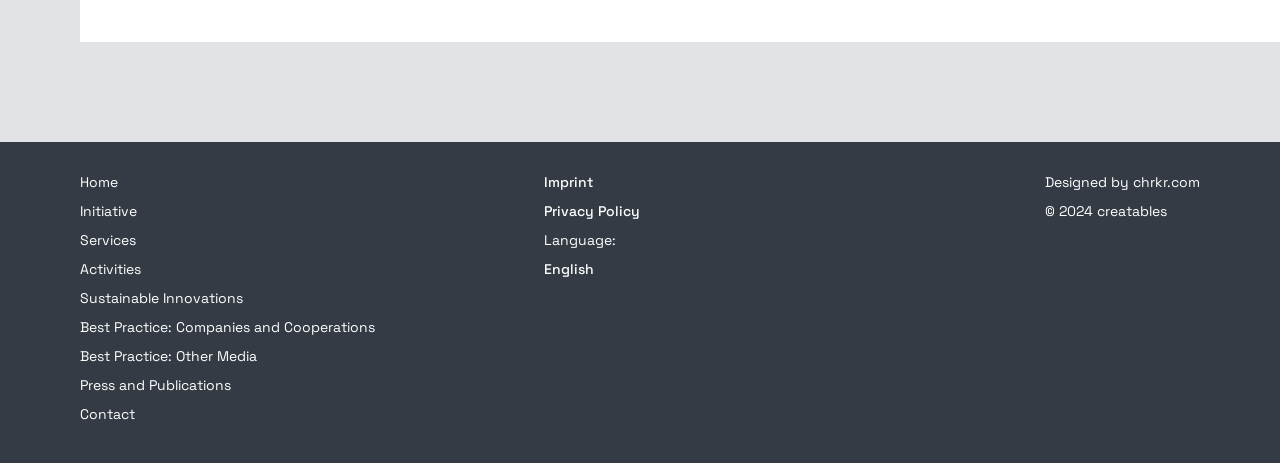Identify the bounding box coordinates of the region that should be clicked to execute the following instruction: "learn about sustainable innovations".

[0.062, 0.622, 0.293, 0.685]